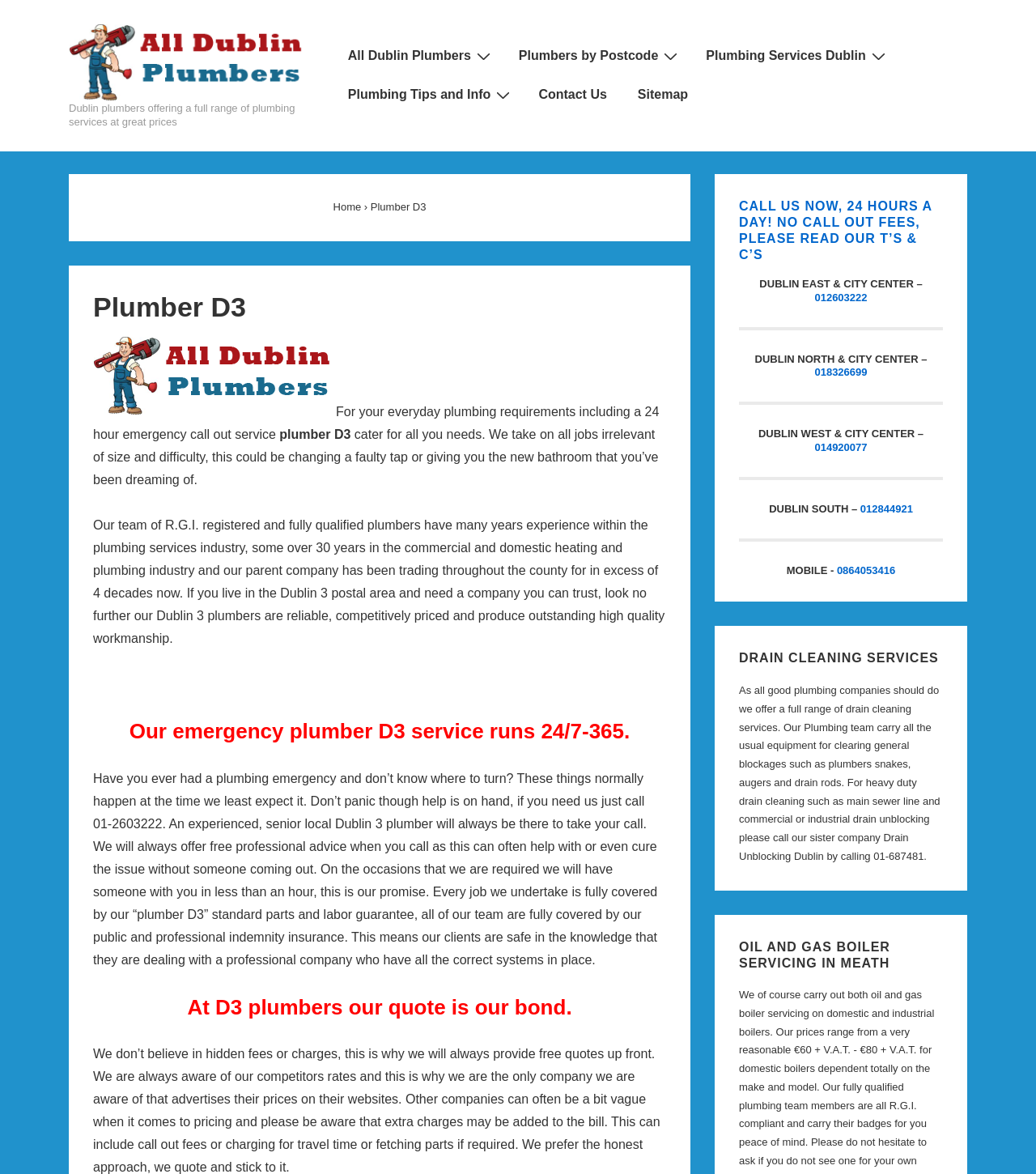Determine the bounding box coordinates for the area that should be clicked to carry out the following instruction: "Click on 'Plumbers Dublin | Plumber Dublin | Dublin Plumber'".

[0.066, 0.019, 0.297, 0.087]